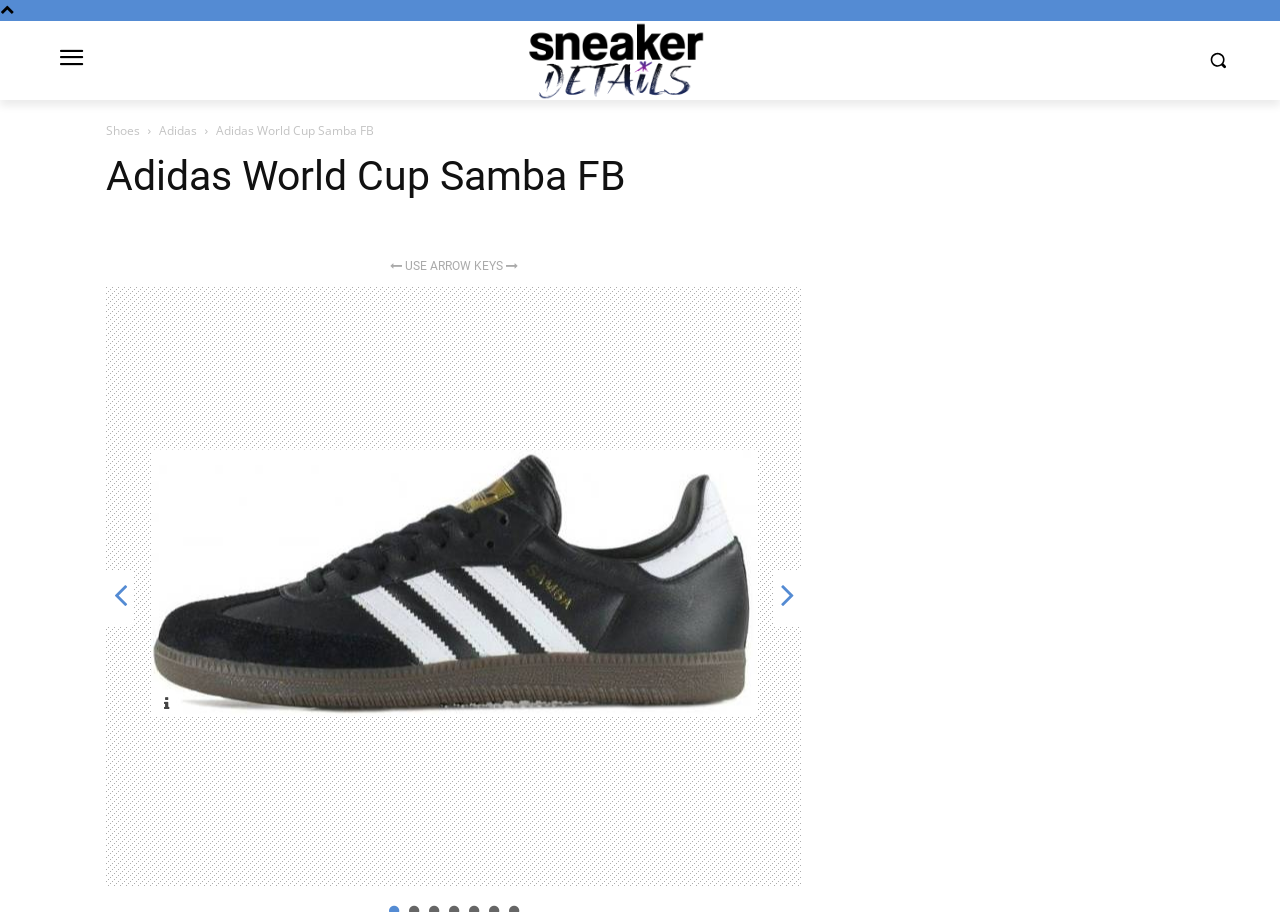Can you extract the primary headline text from the webpage?

Adidas World Cup Samba FB